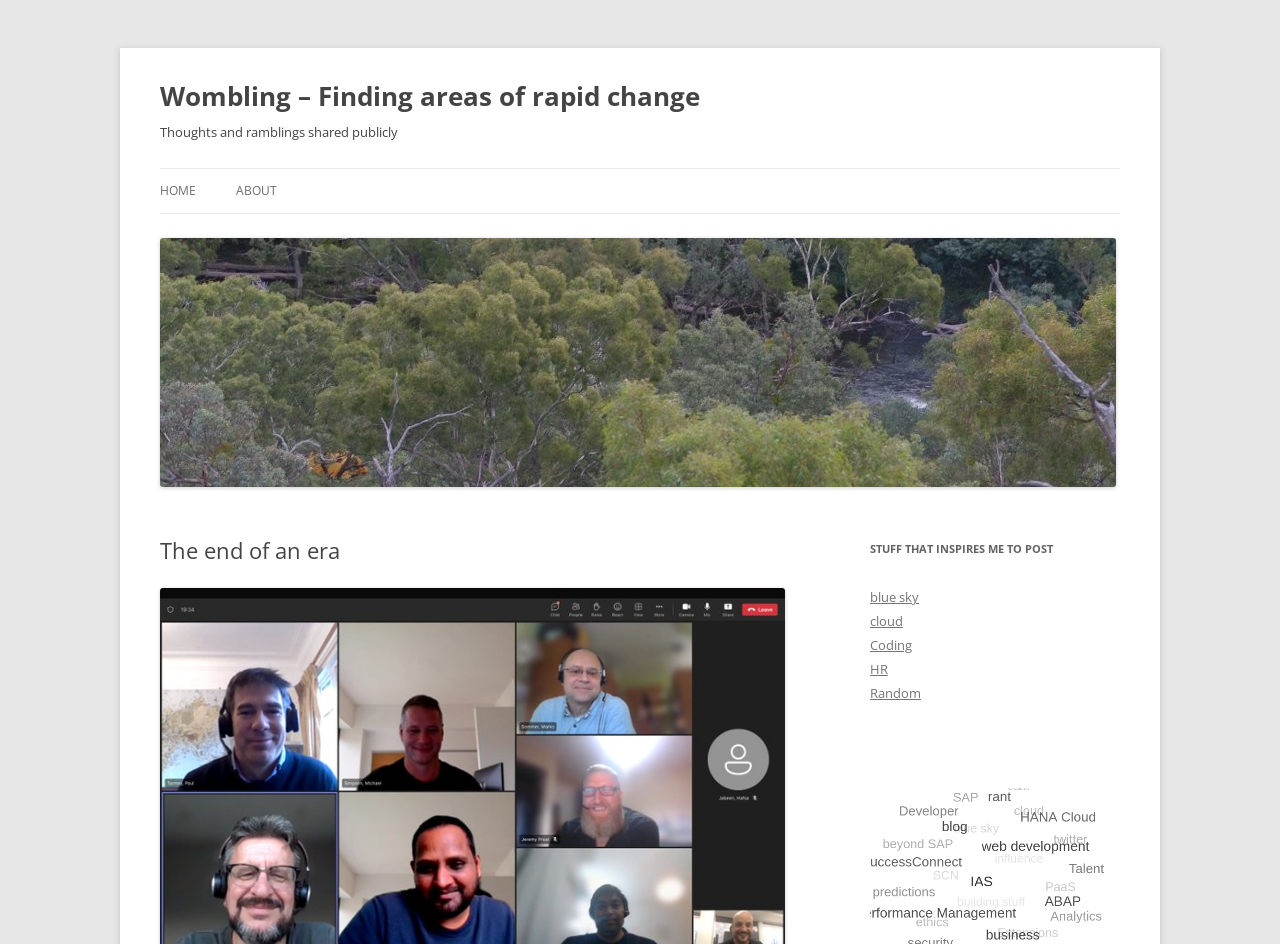Please identify the bounding box coordinates for the region that you need to click to follow this instruction: "explore stuff that inspires the author".

[0.68, 0.569, 0.875, 0.595]